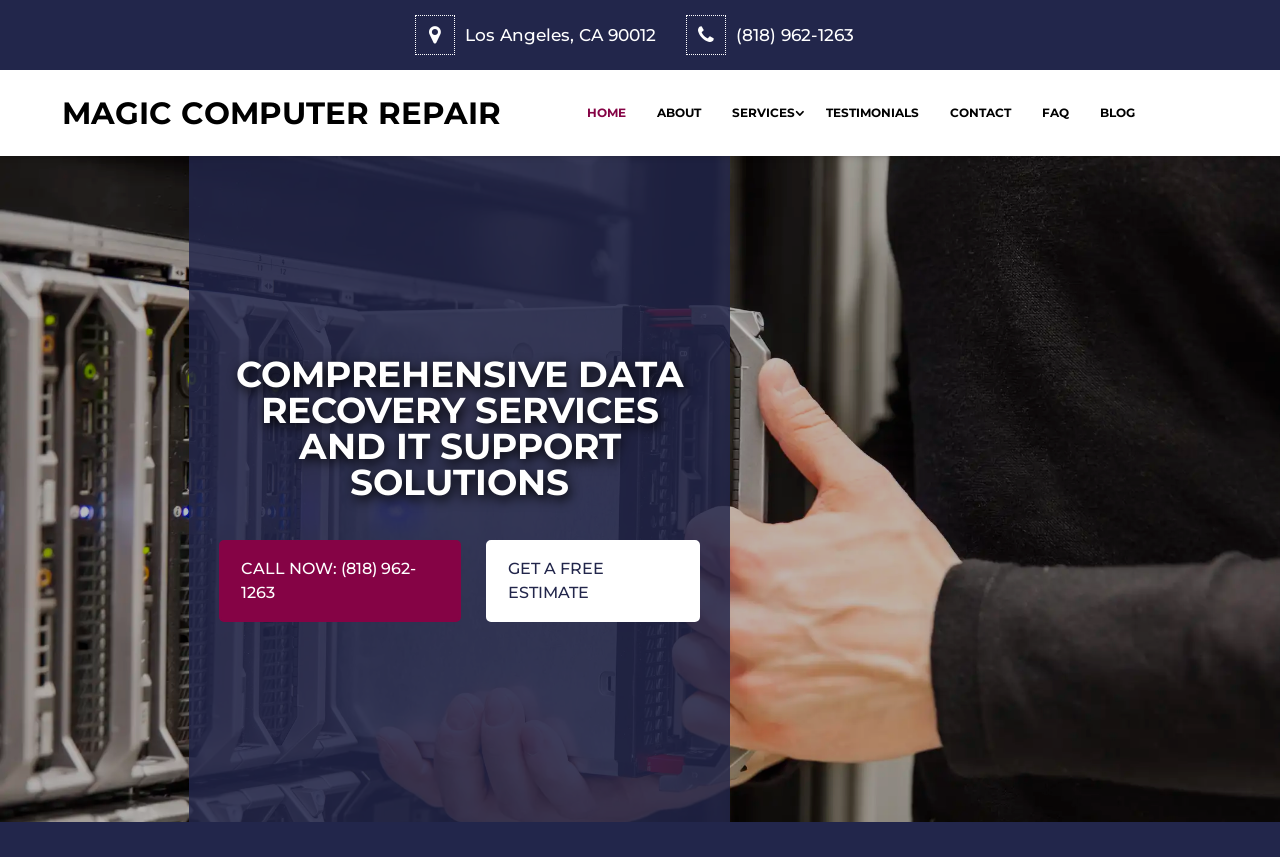Could you determine the bounding box coordinates of the clickable element to complete the instruction: "Call the phone number"? Provide the coordinates as four float numbers between 0 and 1, i.e., [left, top, right, bottom].

[0.543, 0.018, 0.667, 0.064]